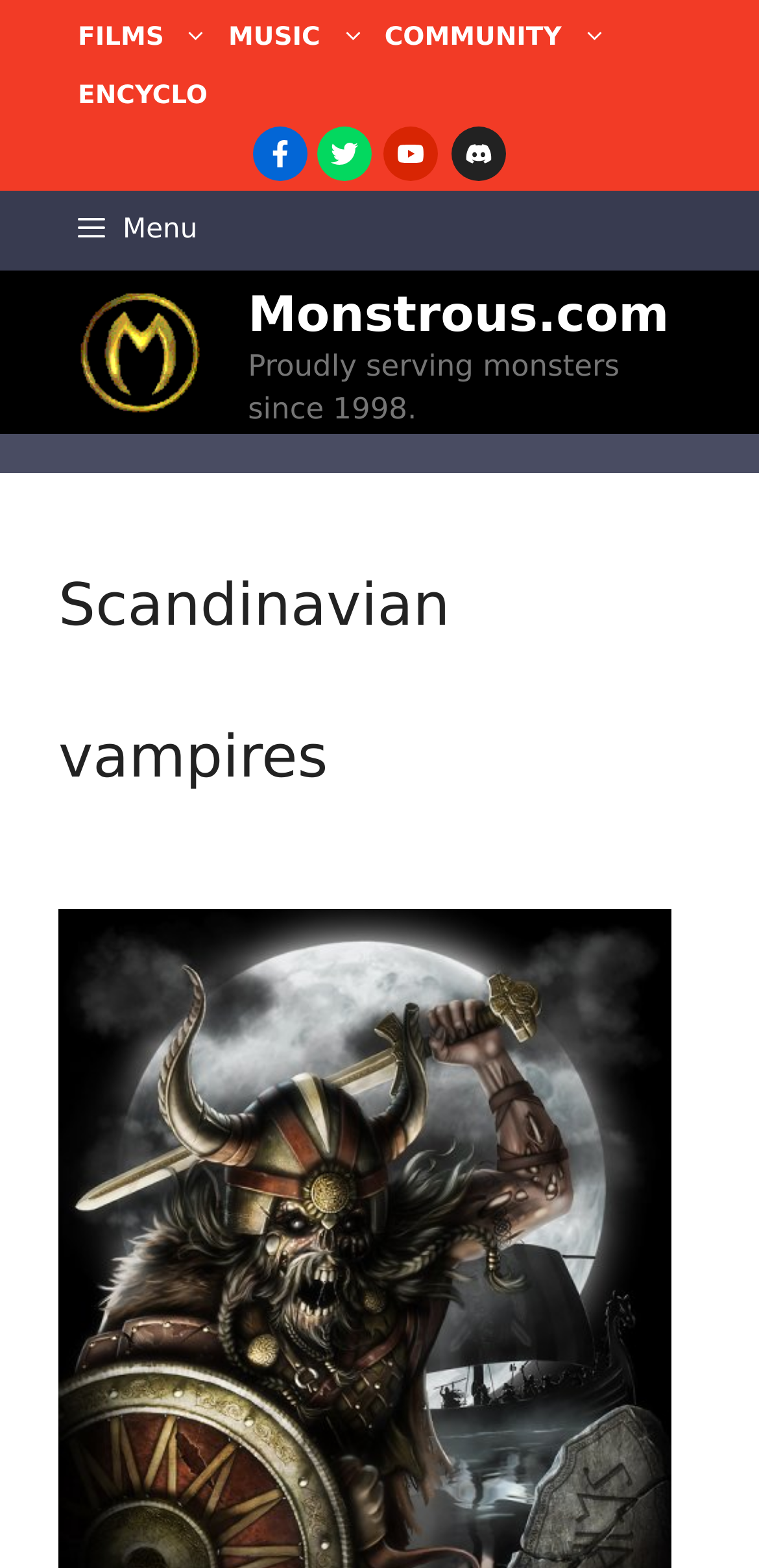Using the description "alt="Monstrous.com"", predict the bounding box of the relevant HTML element.

[0.077, 0.216, 0.288, 0.239]